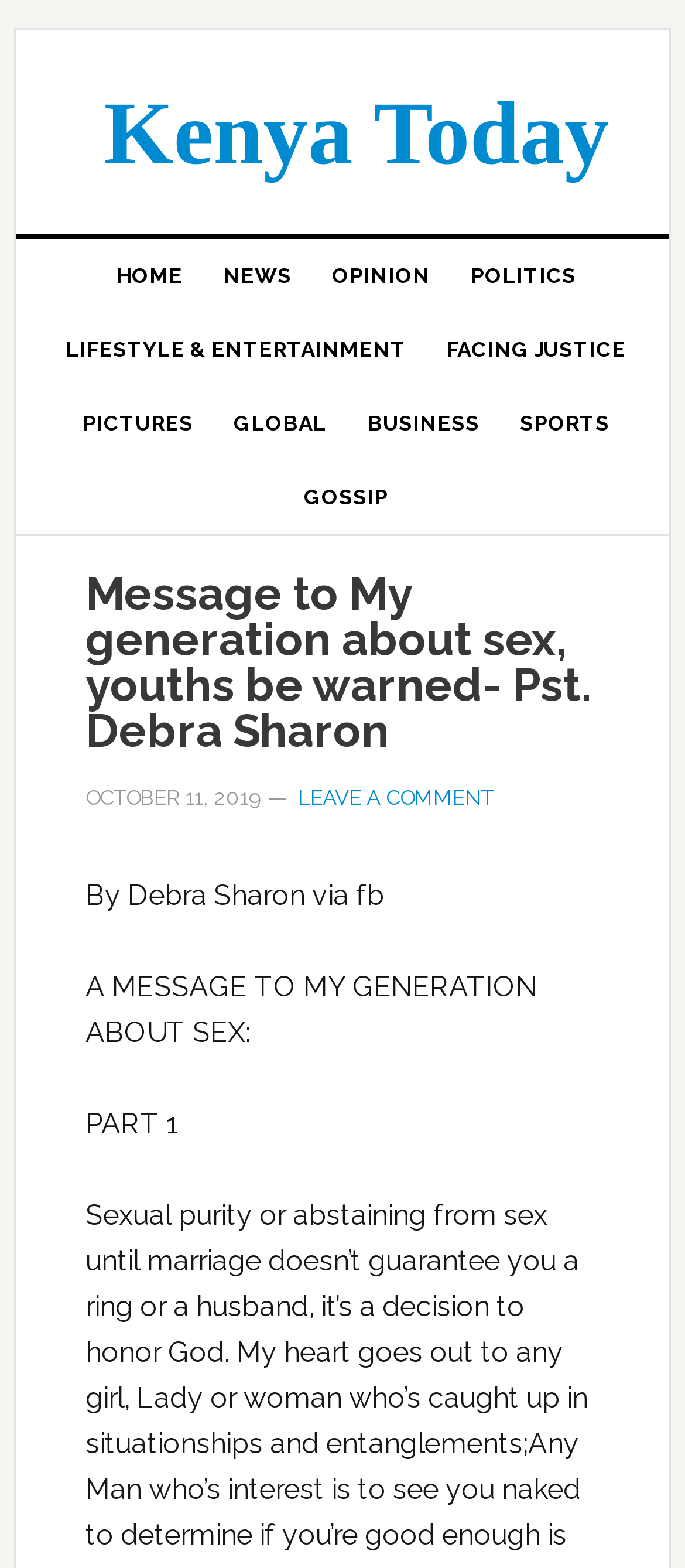Determine the bounding box coordinates of the clickable element to achieve the following action: 'visit Kenya Today'. Provide the coordinates as four float values between 0 and 1, formatted as [left, top, right, bottom].

[0.152, 0.055, 0.889, 0.118]